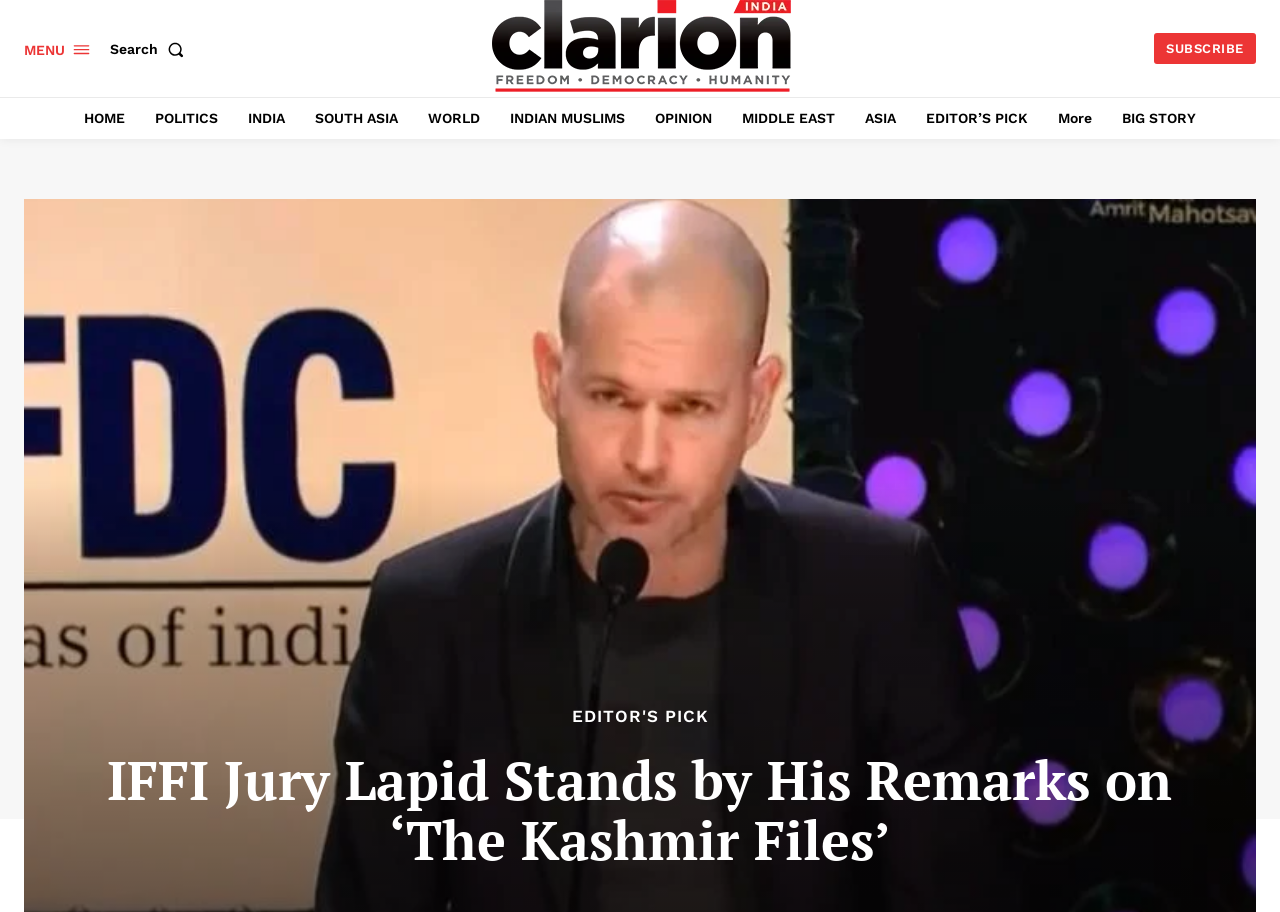Use a single word or phrase to answer the question: What is the purpose of the 'Search' button?

To search the website